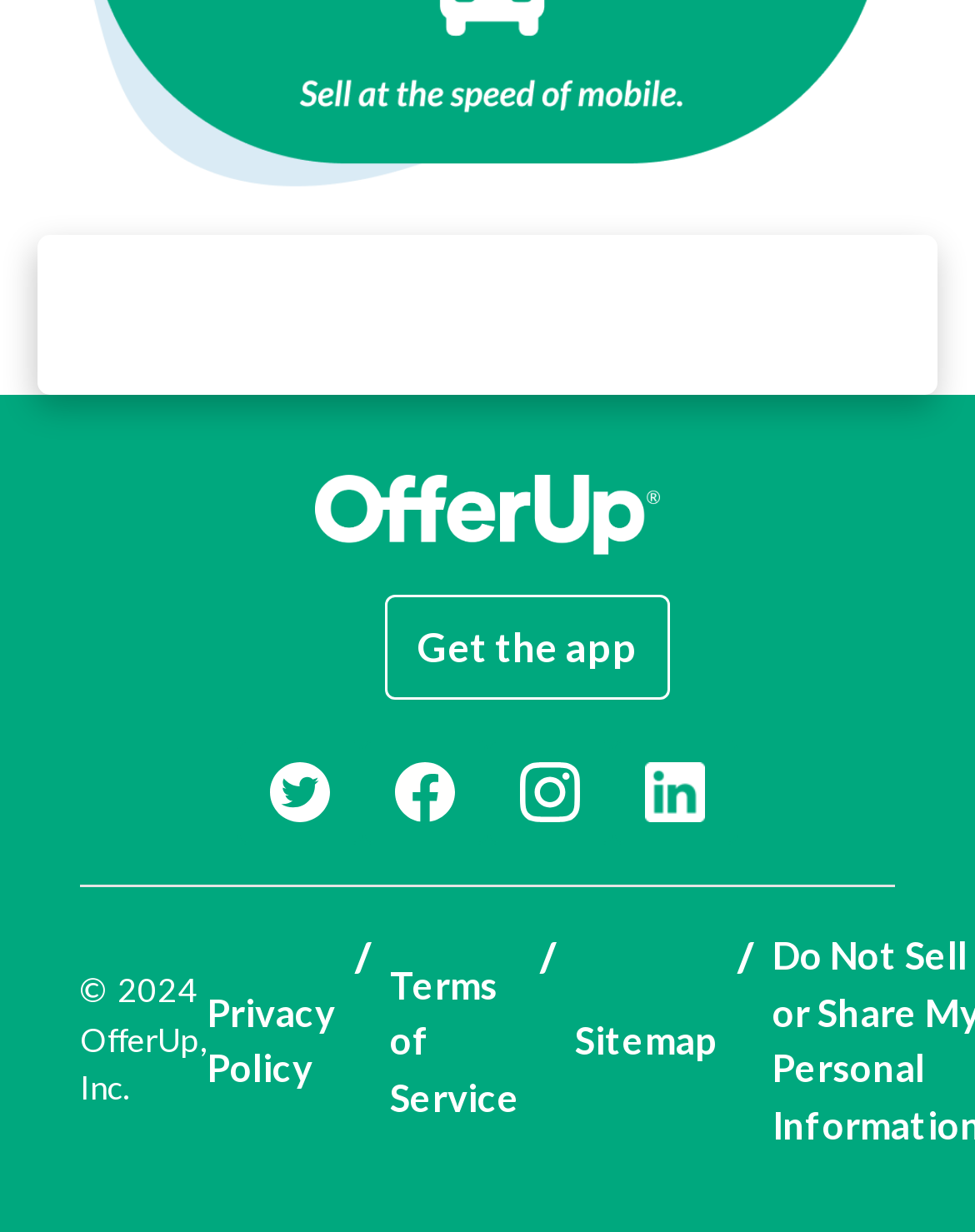Identify the bounding box coordinates for the UI element described as follows: Privacy Policy. Use the format (top-left x, top-left y, bottom-right x, bottom-right y) and ensure all values are floating point numbers between 0 and 1.

[0.213, 0.753, 0.344, 0.936]